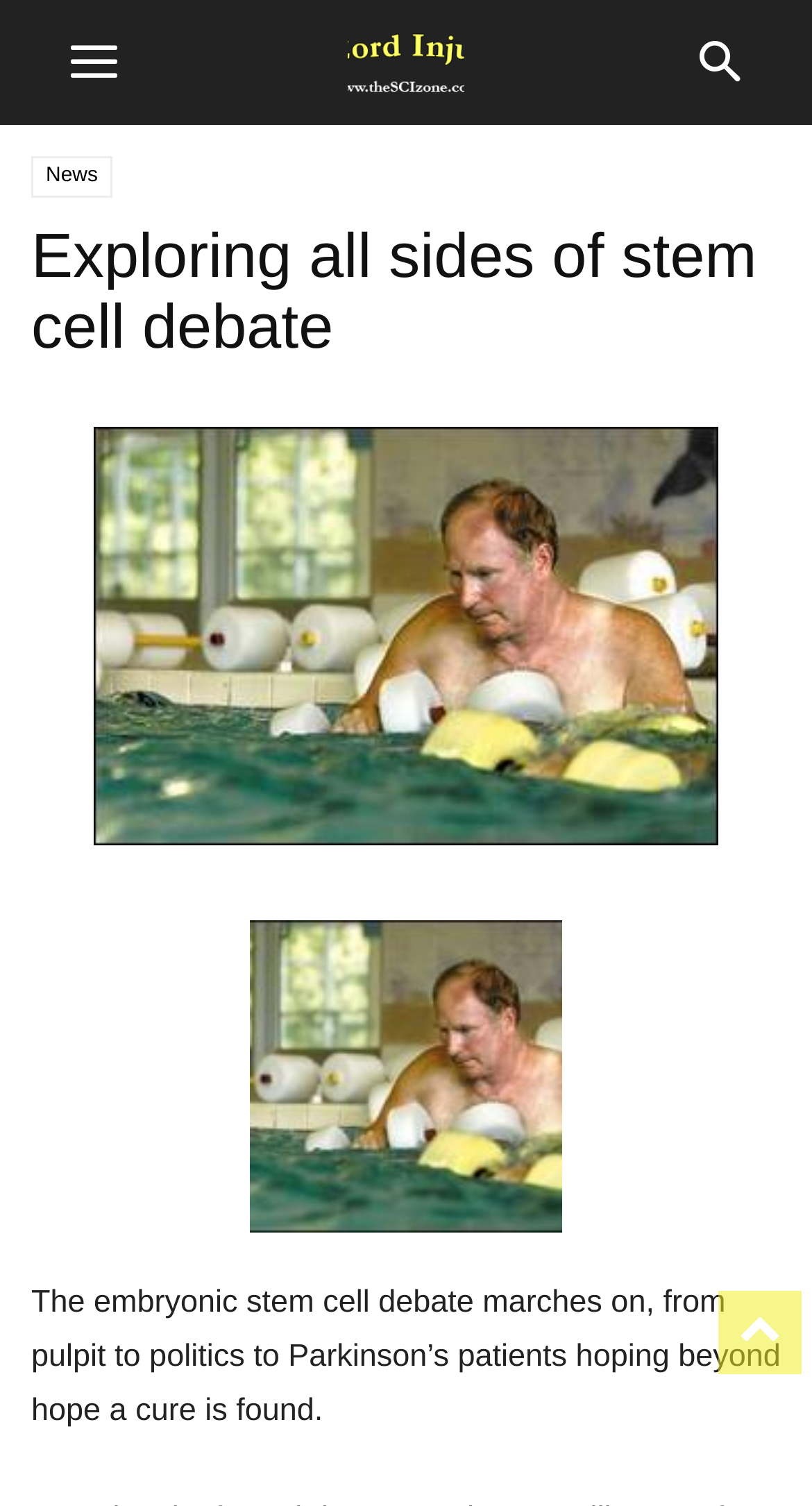Extract the top-level heading from the webpage and provide its text.

Exploring all sides of stem cell debate